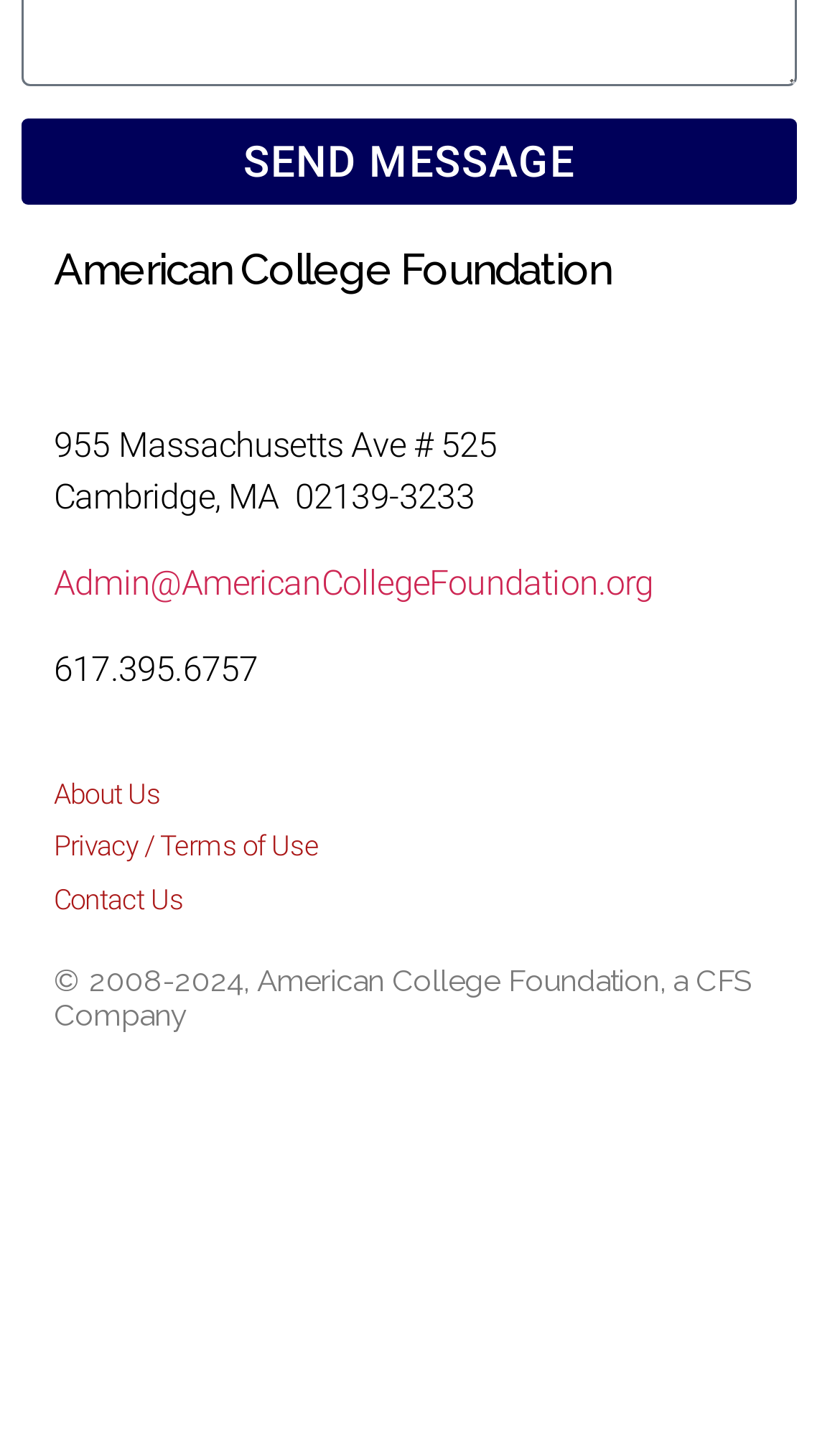Answer this question using a single word or a brief phrase:
How many links are there in the footer?

3